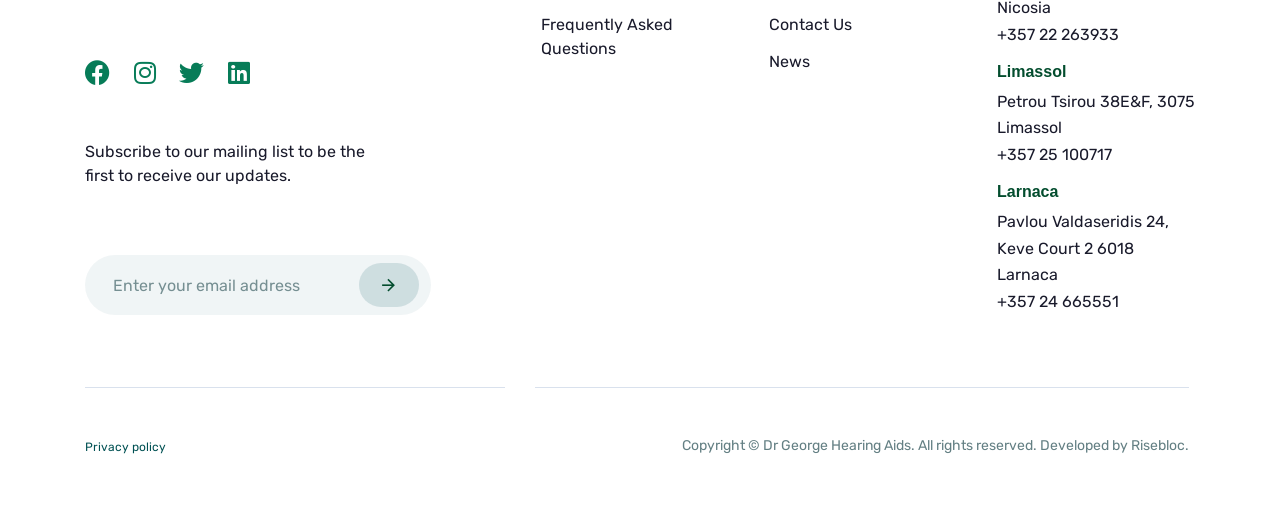Show the bounding box coordinates of the element that should be clicked to complete the task: "Go to the news page".

[0.601, 0.097, 0.755, 0.144]